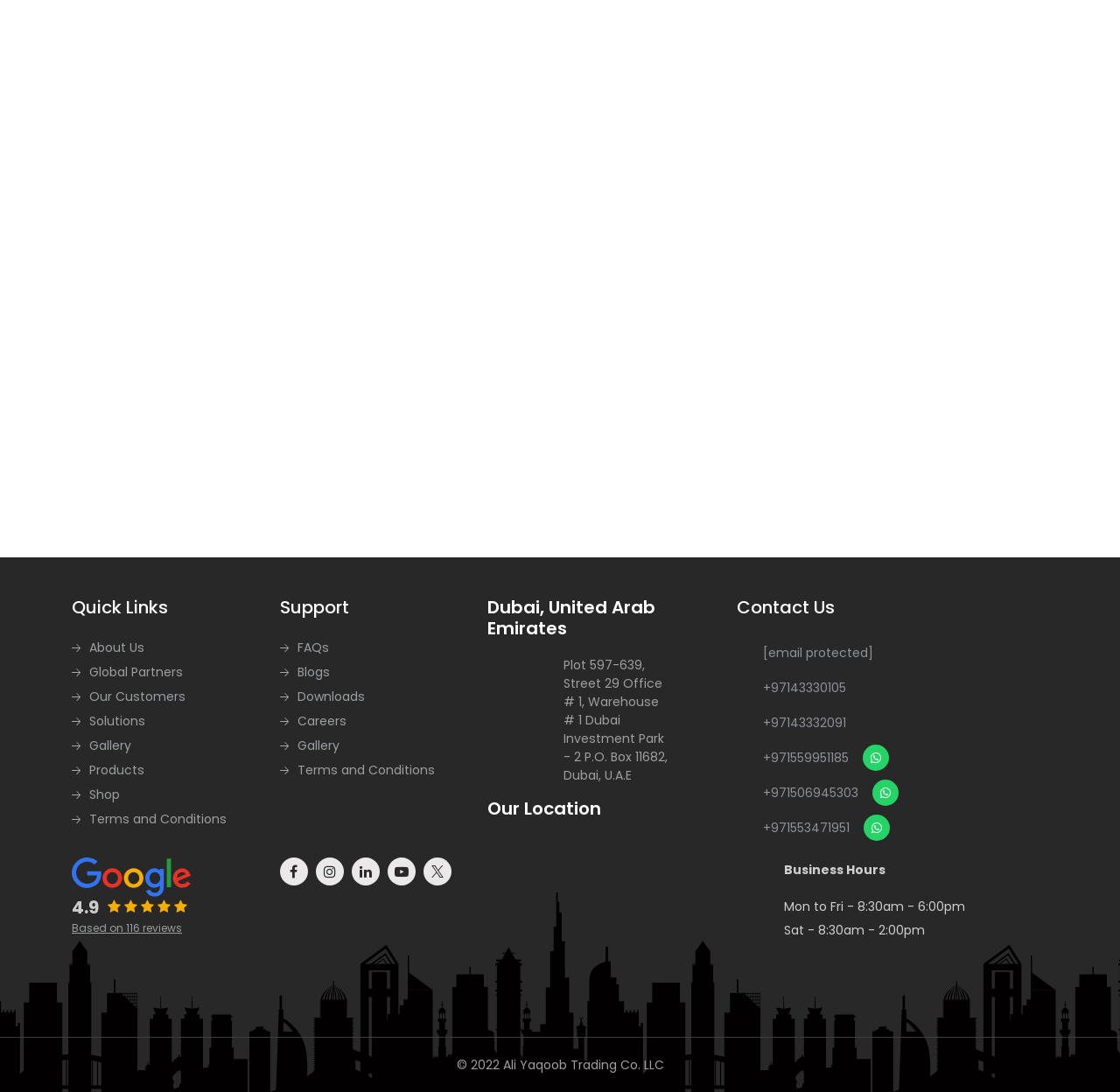Please mark the bounding box coordinates of the area that should be clicked to carry out the instruction: "View 'B Meters' products".

[0.078, 0.143, 0.922, 0.172]